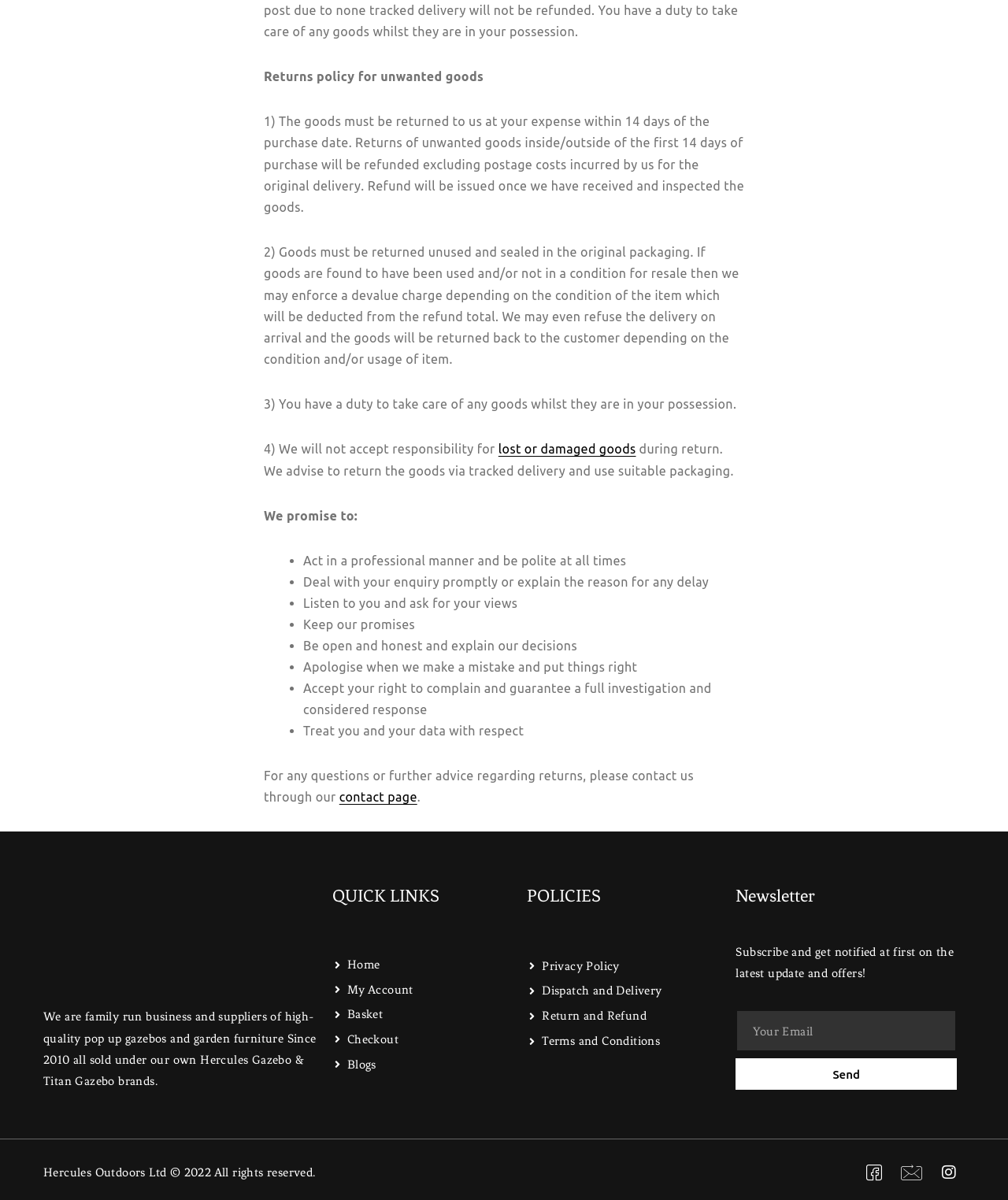Find the bounding box coordinates of the clickable element required to execute the following instruction: "Visit the home page". Provide the coordinates as four float numbers between 0 and 1, i.e., [left, top, right, bottom].

[0.33, 0.792, 0.377, 0.813]